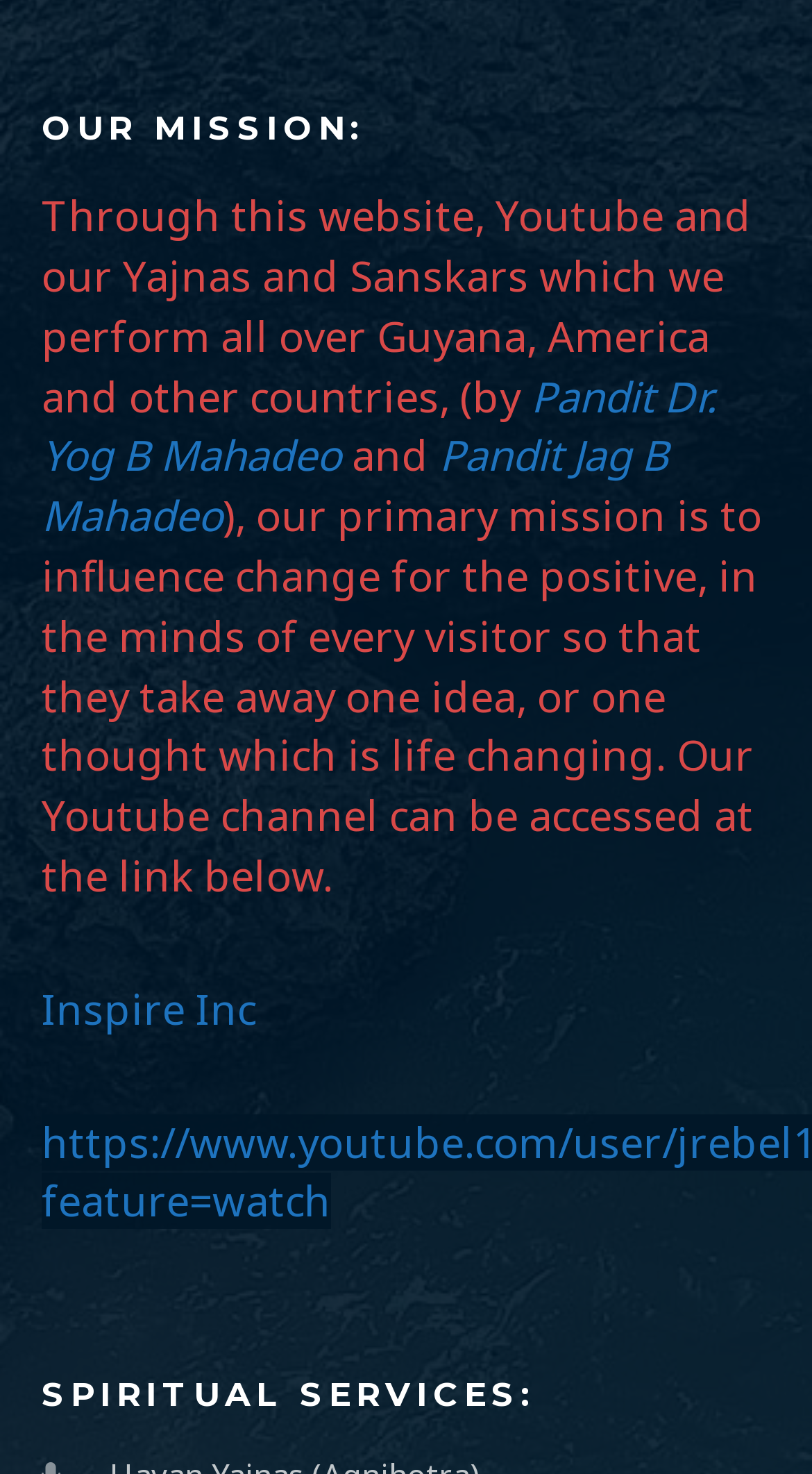Using the given element description, provide the bounding box coordinates (top-left x, top-left y, bottom-right x, bottom-right y) for the corresponding UI element in the screenshot: Pandit Dr. Yog B Mahadeo

[0.051, 0.25, 0.882, 0.328]